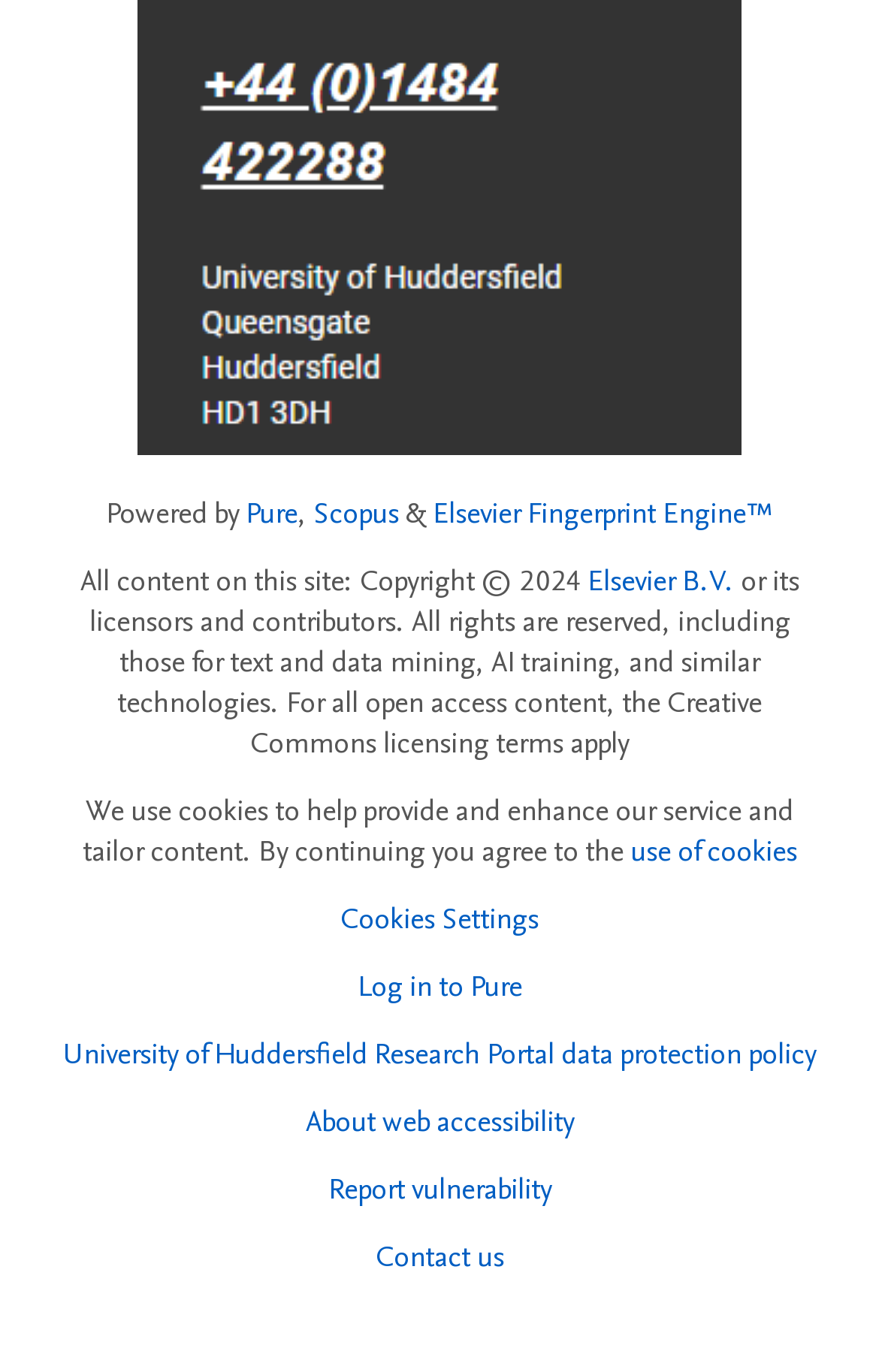Provide the bounding box coordinates for the UI element that is described by this text: "use of cookies". The coordinates should be in the form of four float numbers between 0 and 1: [left, top, right, bottom].

[0.717, 0.606, 0.906, 0.636]